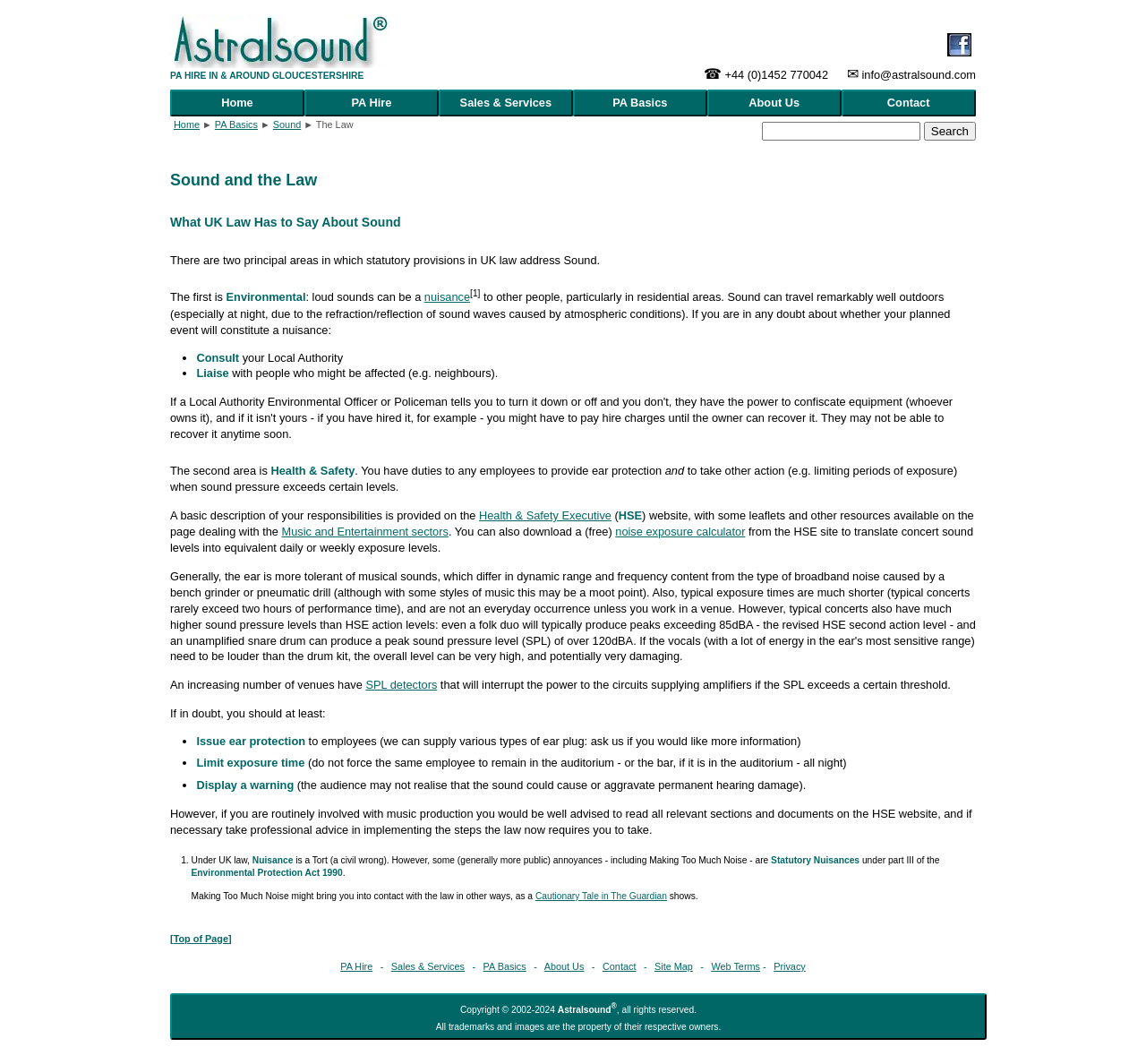What is the purpose of displaying a warning in a venue?
Look at the image and respond with a single word or a short phrase.

To inform audience of potential hearing damage